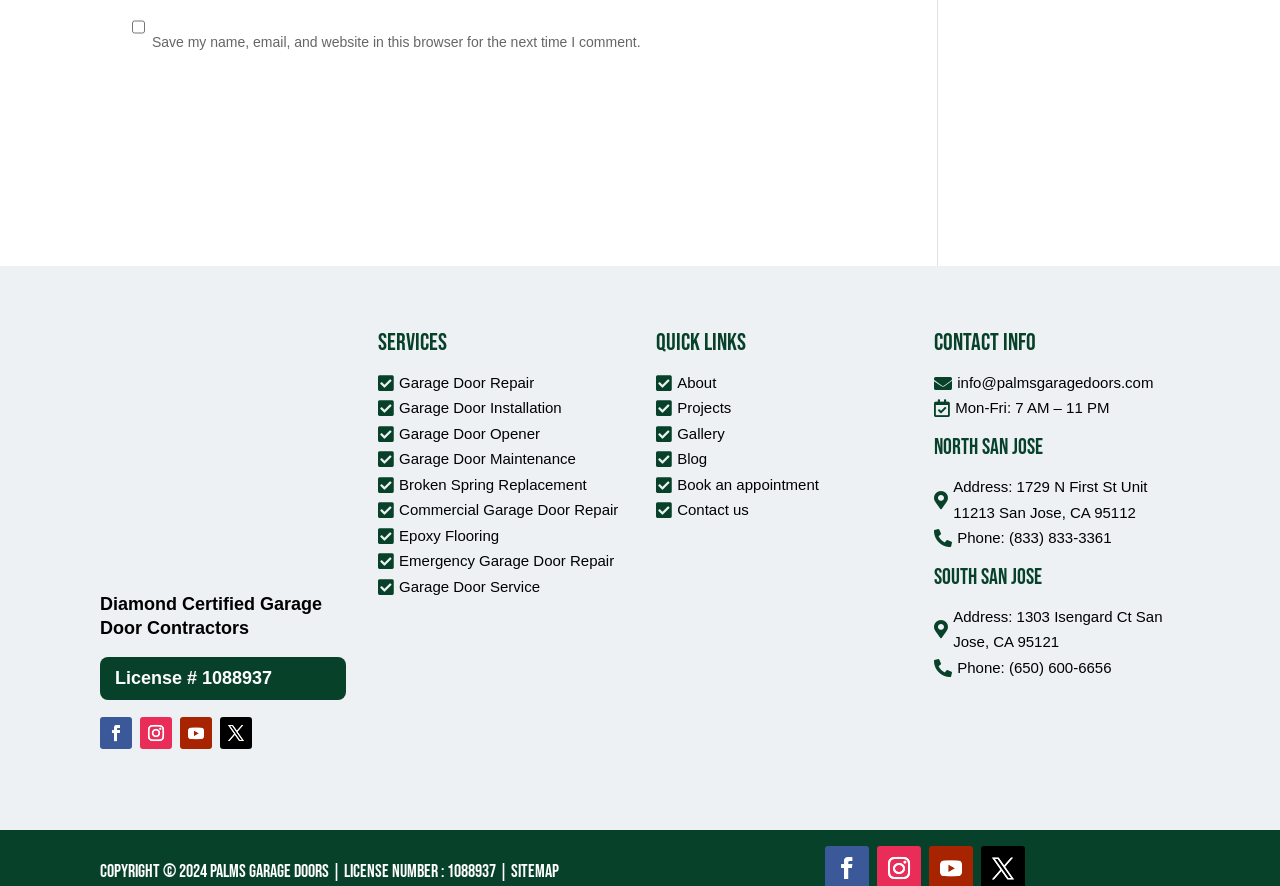Pinpoint the bounding box coordinates of the clickable element needed to complete the instruction: "Contact us via email". The coordinates should be provided as four float numbers between 0 and 1: [left, top, right, bottom].

[0.73, 0.418, 0.901, 0.446]